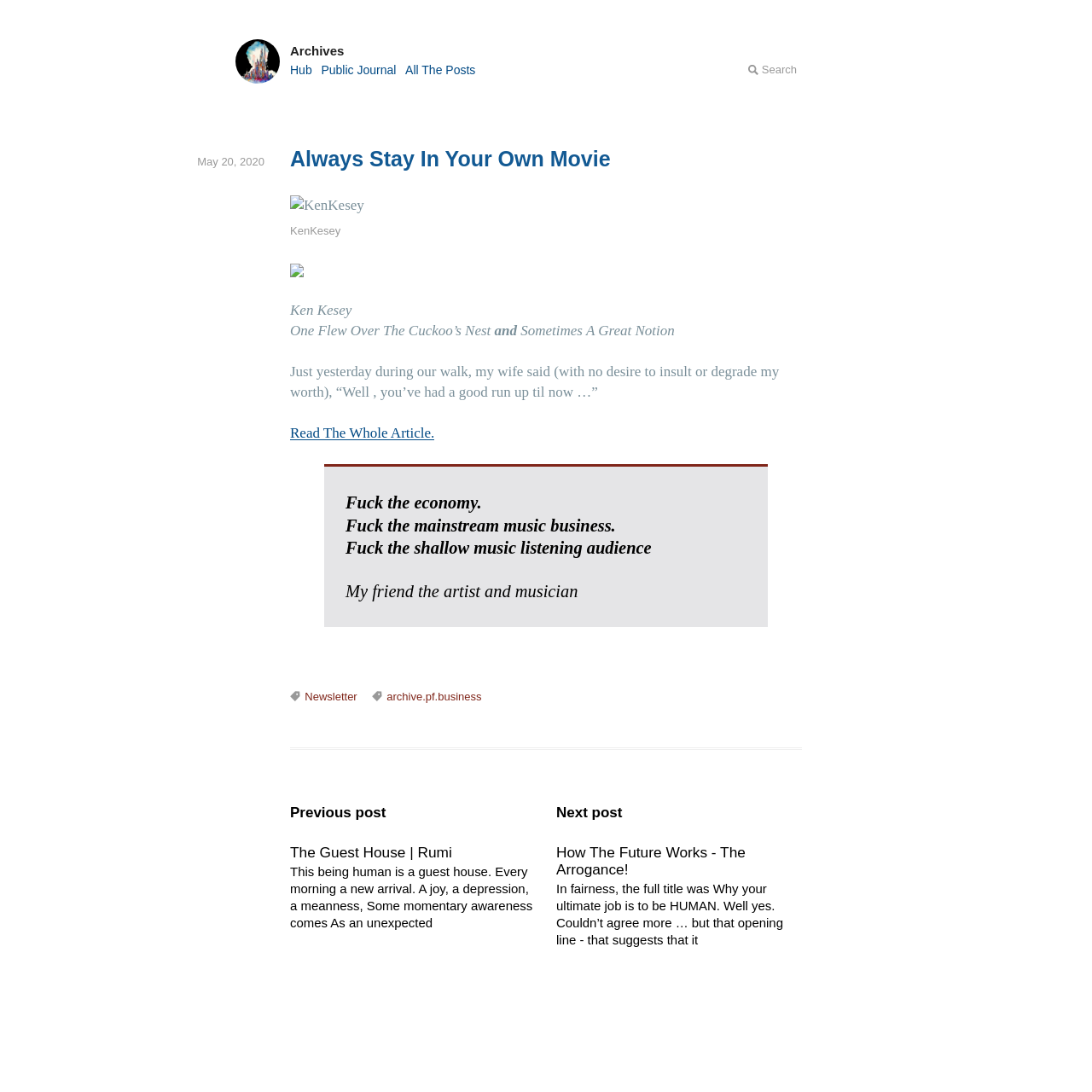What is the author's wife's opinion about the author?
From the screenshot, provide a brief answer in one word or phrase.

She thinks he's had a good run